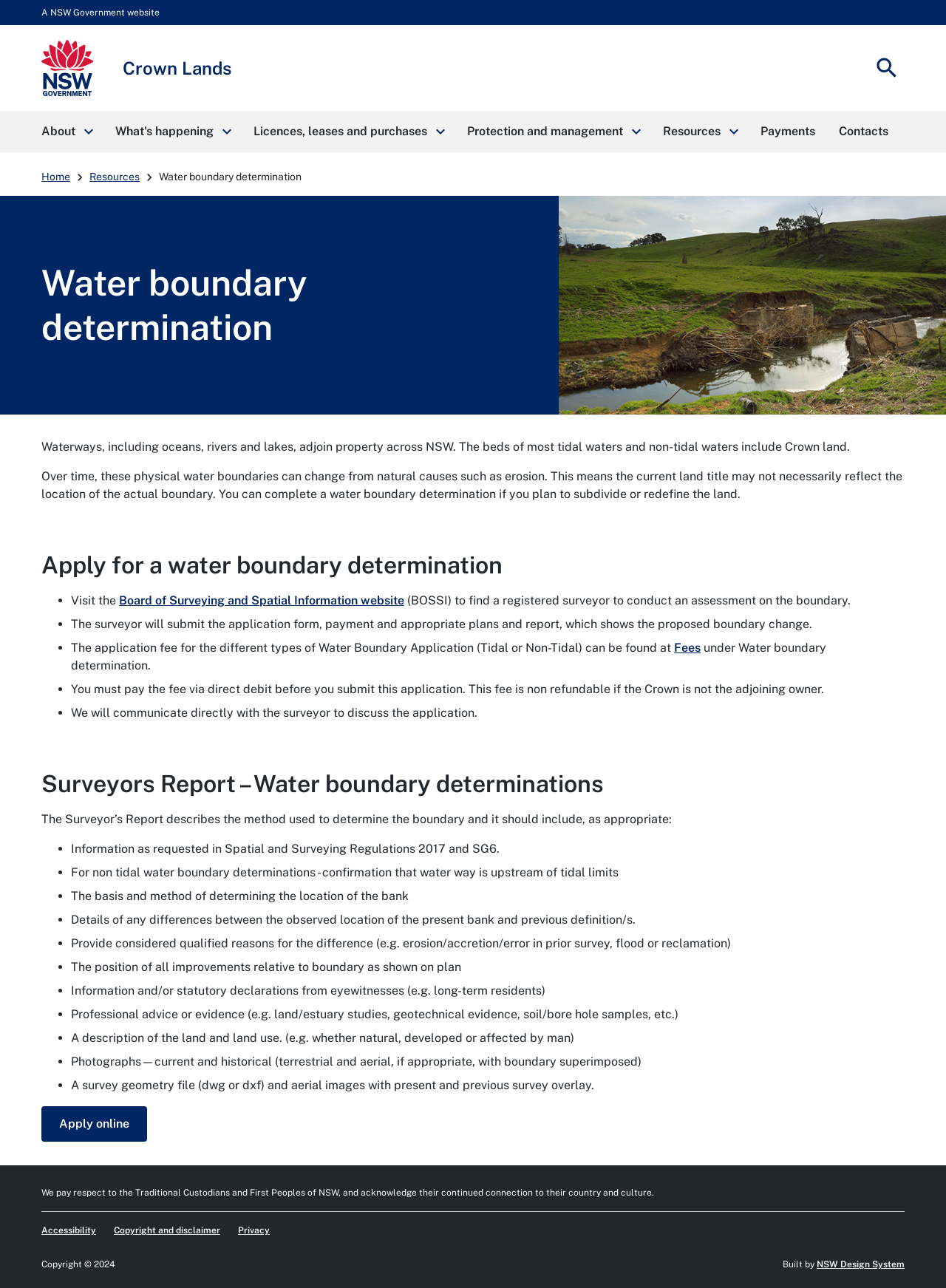Offer an extensive depiction of the webpage and its key elements.

The webpage is about water boundary determination on Crown Lands in New South Wales, Australia. At the top, there is a header section with a NSW Government website label, a Crown Lands logo, and a search button on the right side. Below the header, there is a main navigation menu with buttons for "About", "What's happening", "Licences, leases and purchases", "Protection and management", "Resources", and "Payments". 

On the left side, there is a breadcrumb navigation menu with links to "Home", "Resources", and "Water boundary determination". The main content area is divided into several sections. The first section has a heading "Water boundary determination" and provides an introduction to the topic, explaining that the beds of most tidal waters and non-tidal waters include Crown land and that physical water boundaries can change over time.

The next section is about applying for a water boundary determination, with a list of steps to follow, including visiting the Board of Surveying and Spatial Information website to find a registered surveyor, submitting an application form and payment, and providing appropriate plans and reports.

Further down, there is a section about the surveyor's report, which should include information about the method used to determine the boundary, as well as details about the location of the bank, differences between the observed location and previous definitions, and other relevant information.

At the bottom of the page, there are links to "Apply online", "Accessibility", "Copyright and disclaimer", and "Privacy", as well as a copyright notice and a statement about the website being built by the NSW Design System.